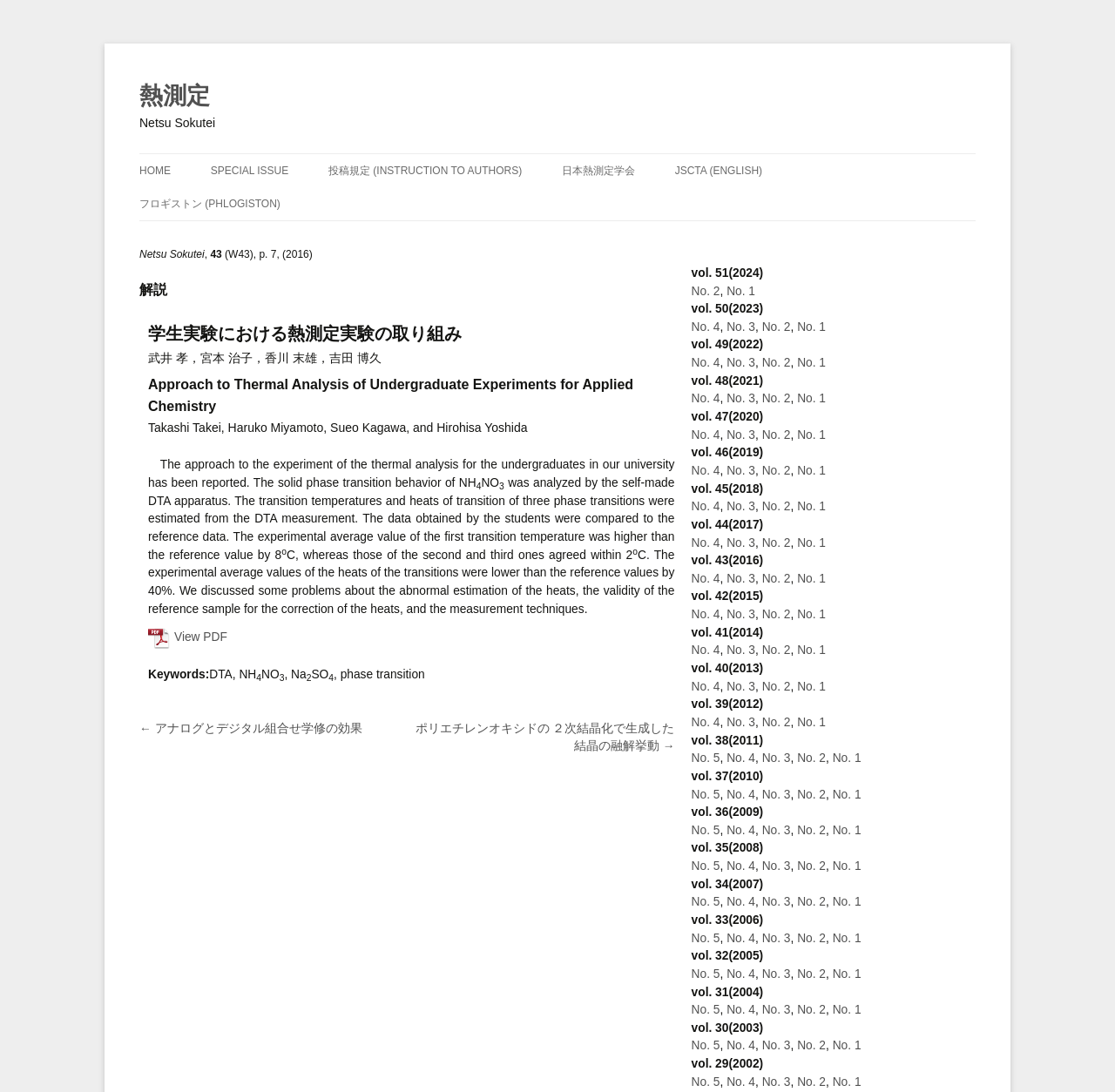Given the description: "日本熱測定学会", determine the bounding box coordinates of the UI element. The coordinates should be formatted as four float numbers between 0 and 1, [left, top, right, bottom].

[0.504, 0.141, 0.569, 0.171]